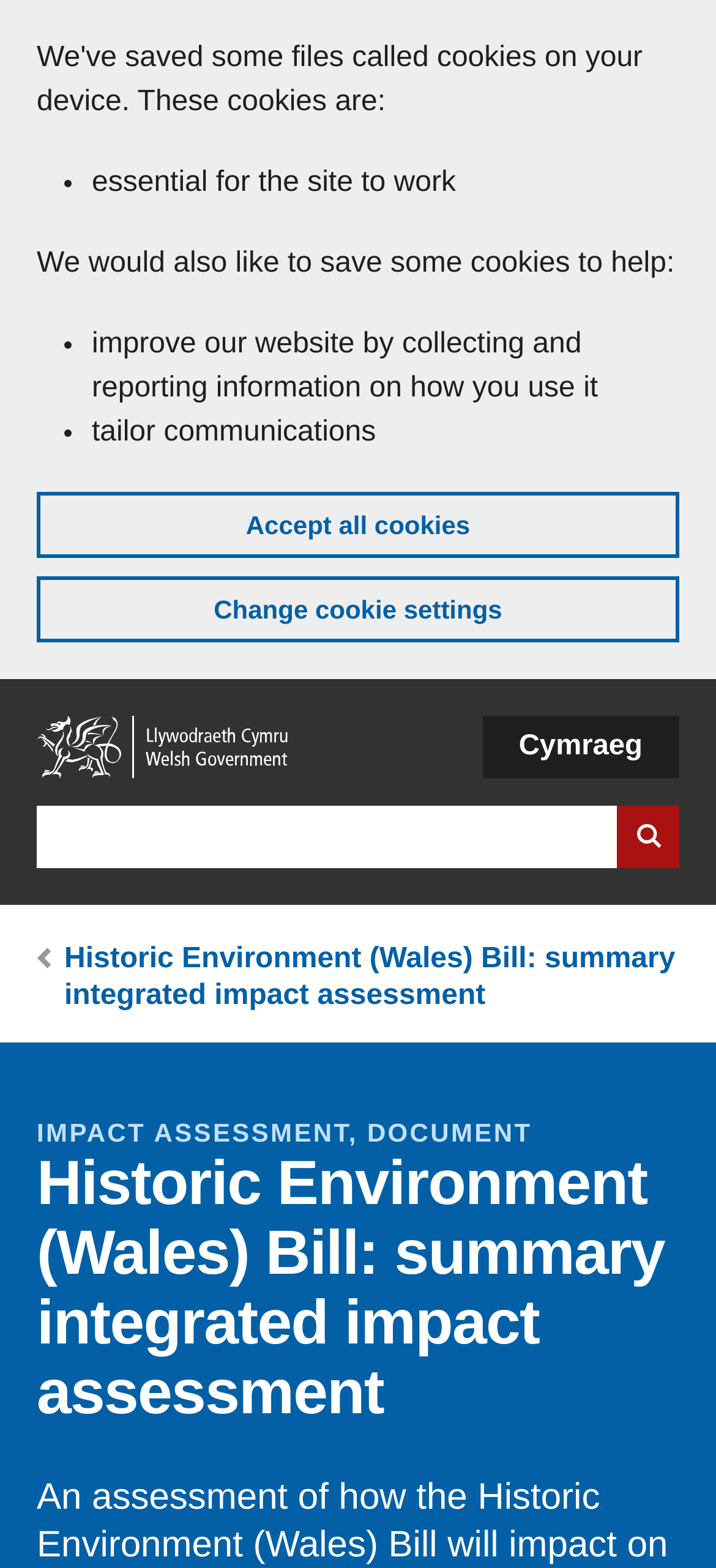Please specify the bounding box coordinates of the clickable section necessary to execute the following command: "Go to Home page".

[0.051, 0.456, 0.41, 0.496]